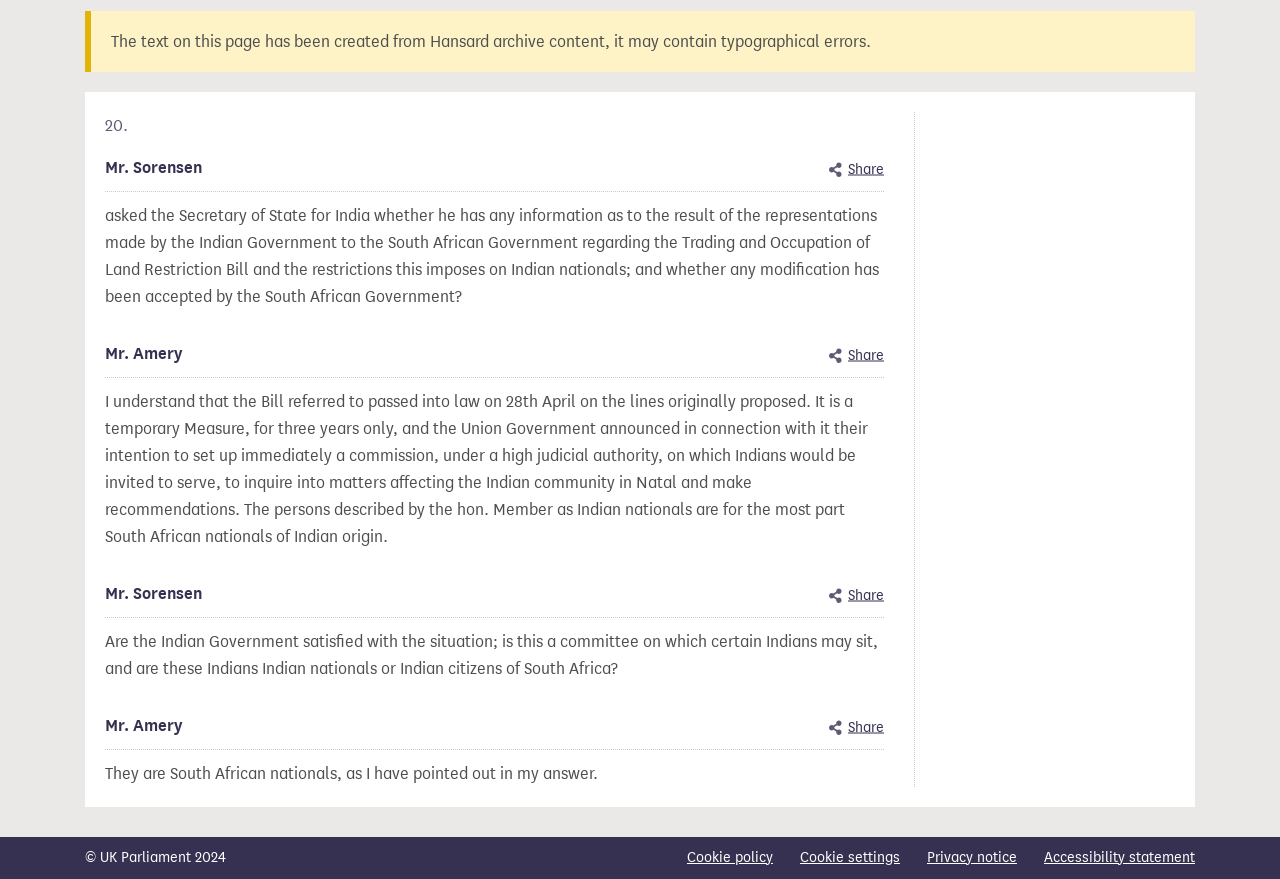Please predict the bounding box coordinates (top-left x, top-left y, bottom-right x, bottom-right y) for the UI element in the screenshot that fits the description: Share this specific contribution

[0.648, 0.392, 0.691, 0.417]